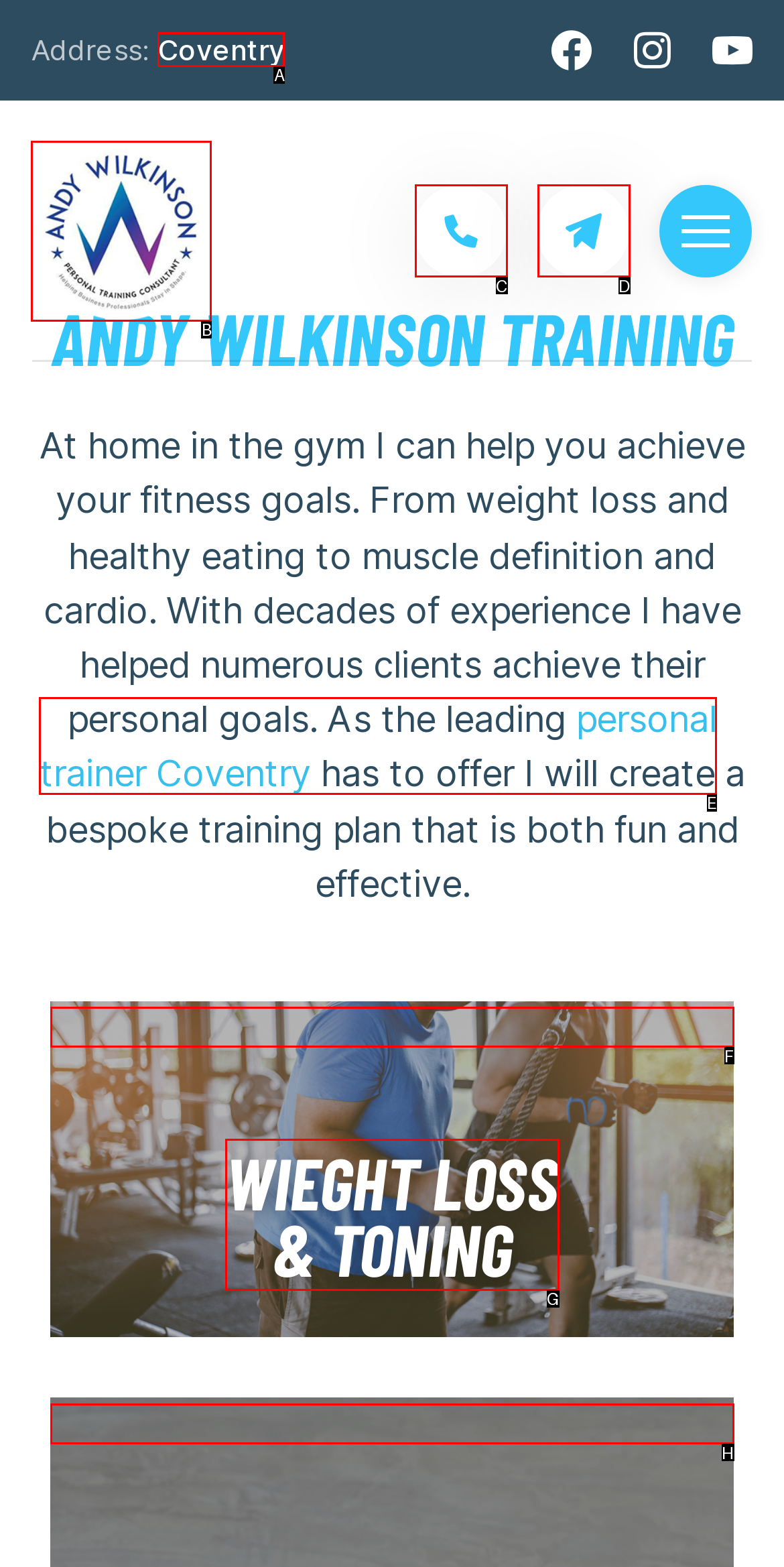Tell me which one HTML element I should click to complete this task: Read more about Andy Wilkinson's training services Answer with the option's letter from the given choices directly.

E